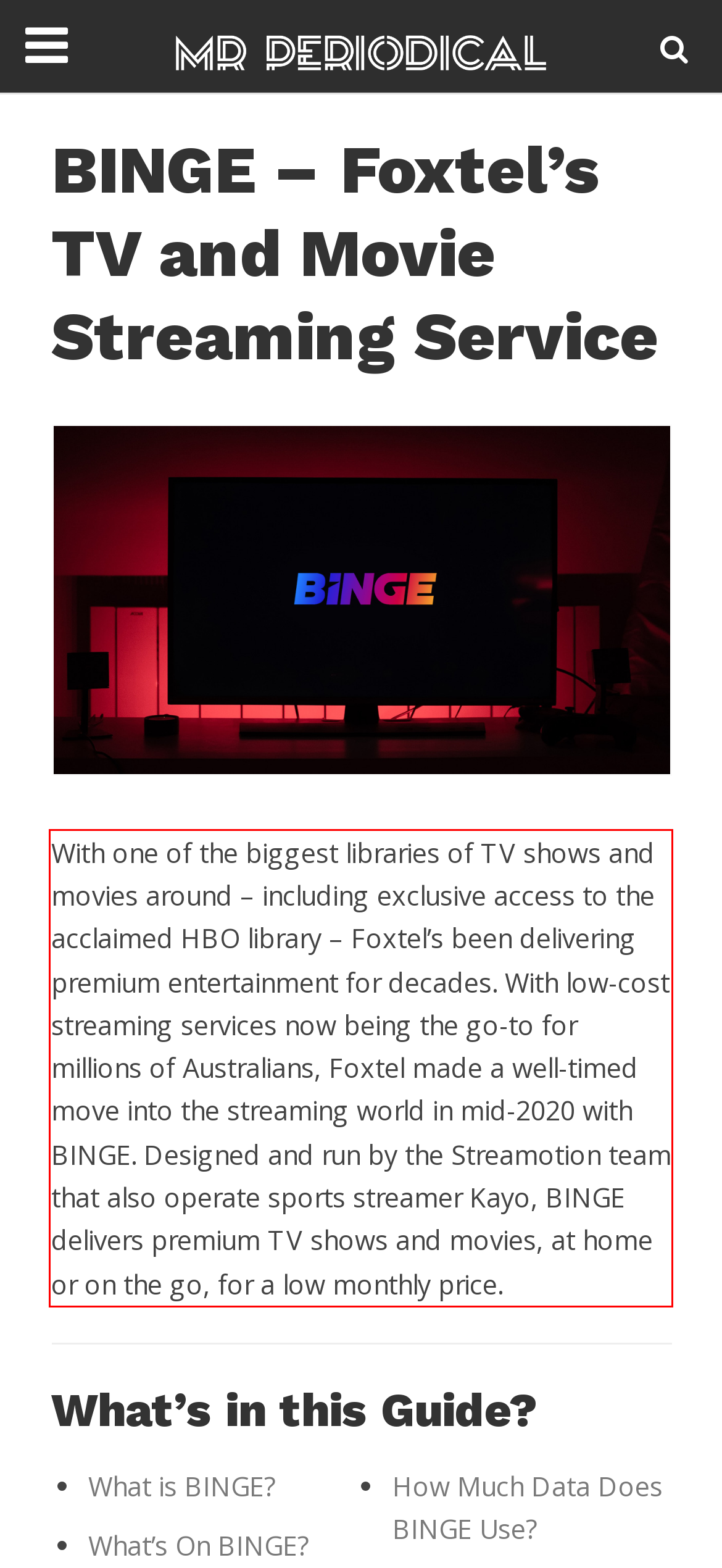Using the provided screenshot, read and generate the text content within the red-bordered area.

With one of the biggest libraries of TV shows and movies around – including exclusive access to the acclaimed HBO library – Foxtel’s been delivering premium entertainment for decades. With low-cost streaming services now being the go-to for millions of Australians, Foxtel made a well-timed move into the streaming world in mid-2020 with BINGE. Designed and run by the Streamotion team that also operate sports streamer Kayo, BINGE delivers premium TV shows and movies, at home or on the go, for a low monthly price.